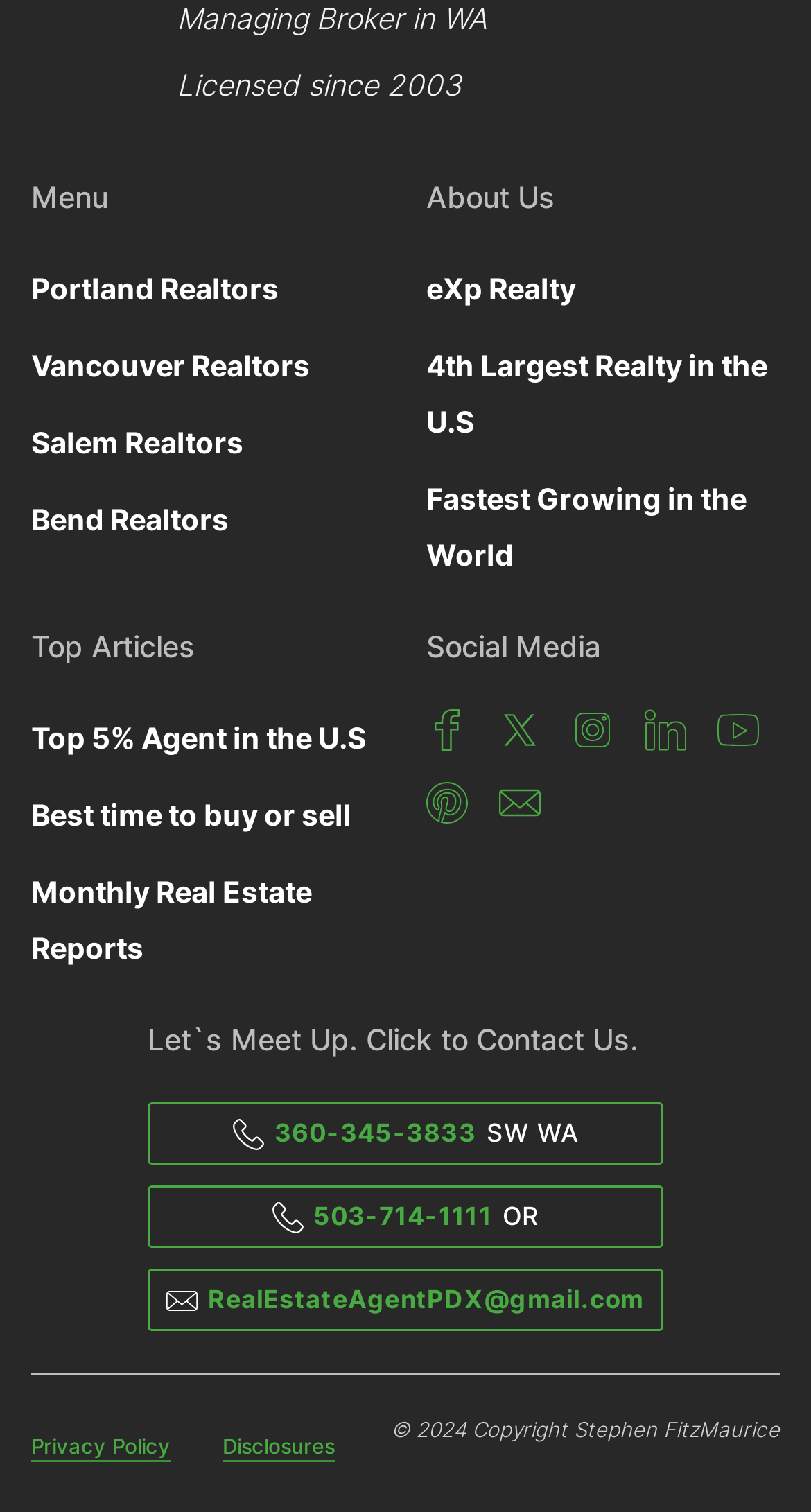How many cities are listed for Realtors? Observe the screenshot and provide a one-word or short phrase answer.

4